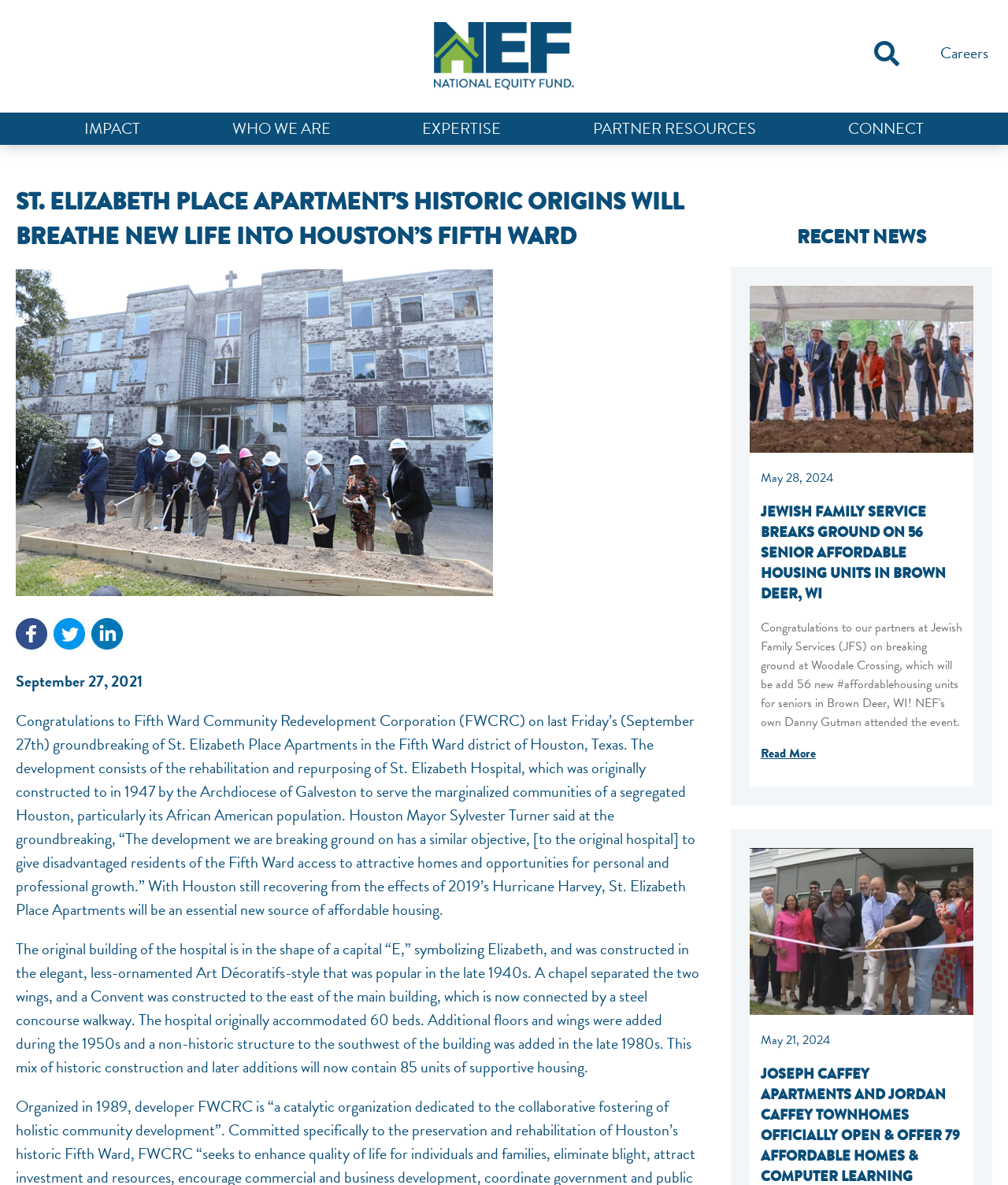Locate the bounding box coordinates of the clickable region to complete the following instruction: "View Careers page."

[0.933, 0.035, 0.98, 0.054]